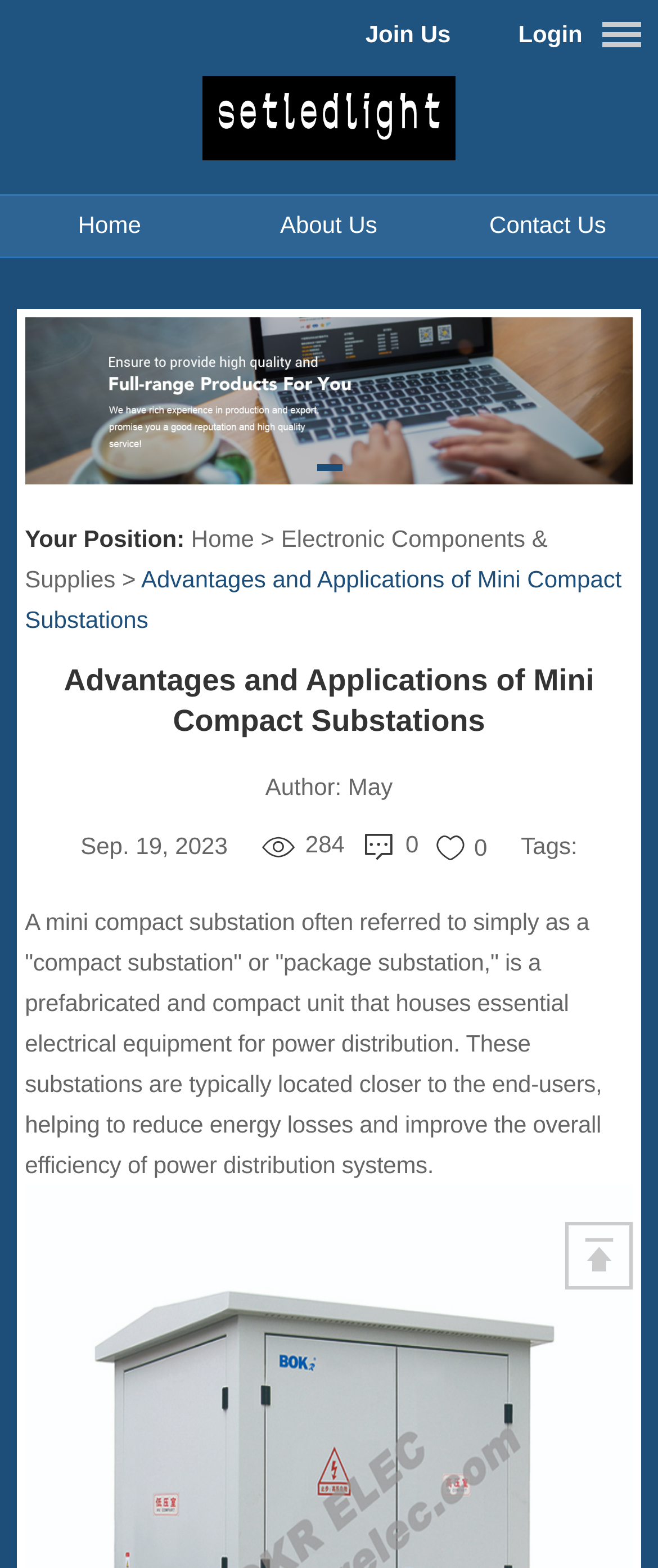Please identify the bounding box coordinates of the region to click in order to complete the task: "Explore A mini compact substation". The coordinates must be four float numbers between 0 and 1, specified as [left, top, right, bottom].

[0.038, 0.579, 0.448, 0.596]